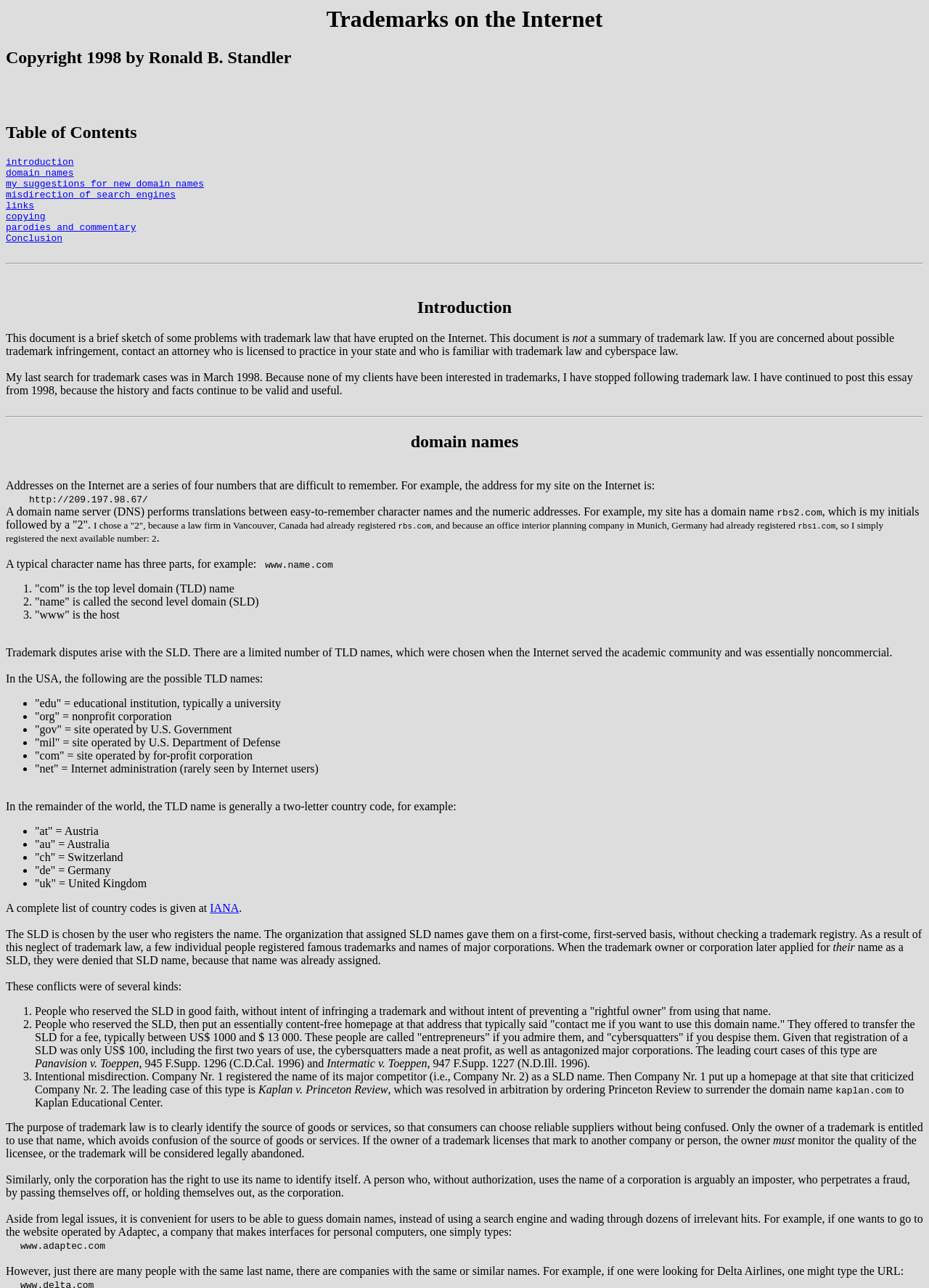Please use the details from the image to answer the following question comprehensively:
What is the purpose of a domain name server?

A domain name server (DNS) performs translations between easy-to-remember character names and the numeric addresses, as mentioned in the section 'domain names'.